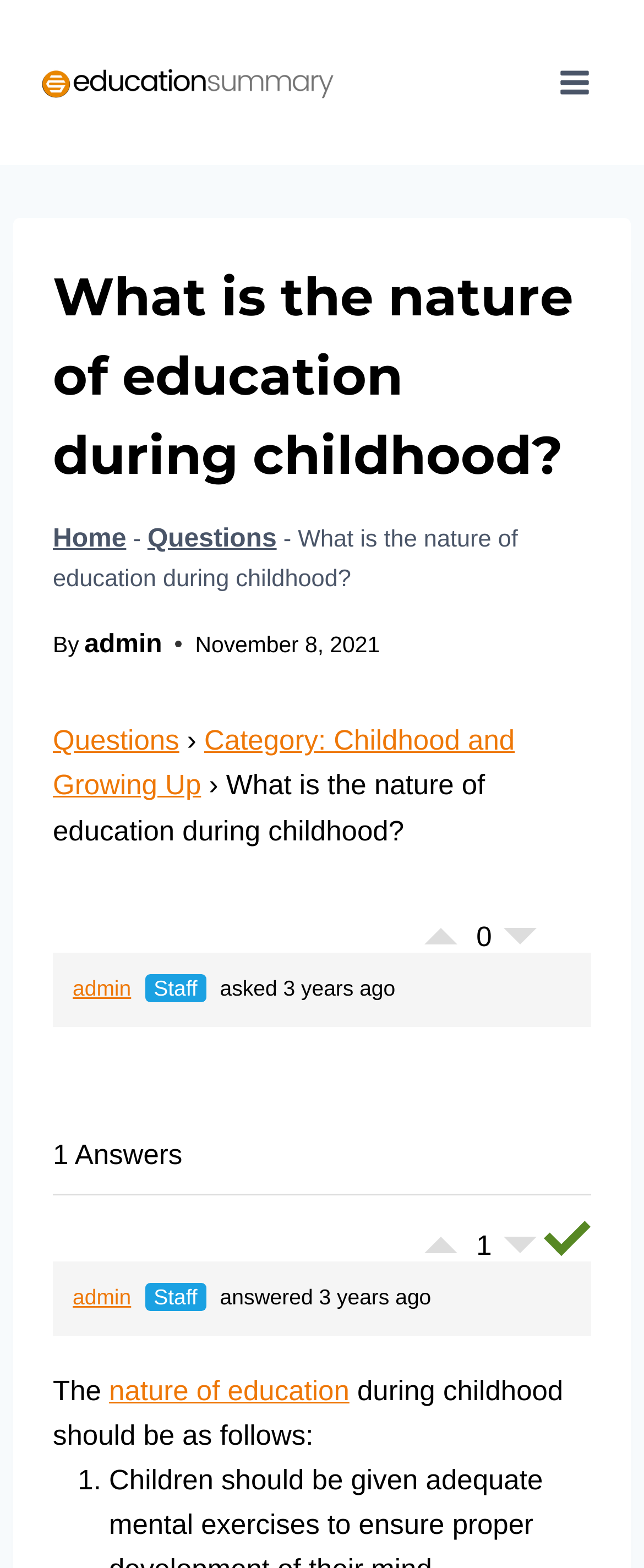Identify the bounding box coordinates of the element that should be clicked to fulfill this task: "Click the 'admin' link". The coordinates should be provided as four float numbers between 0 and 1, i.e., [left, top, right, bottom].

[0.131, 0.402, 0.252, 0.42]